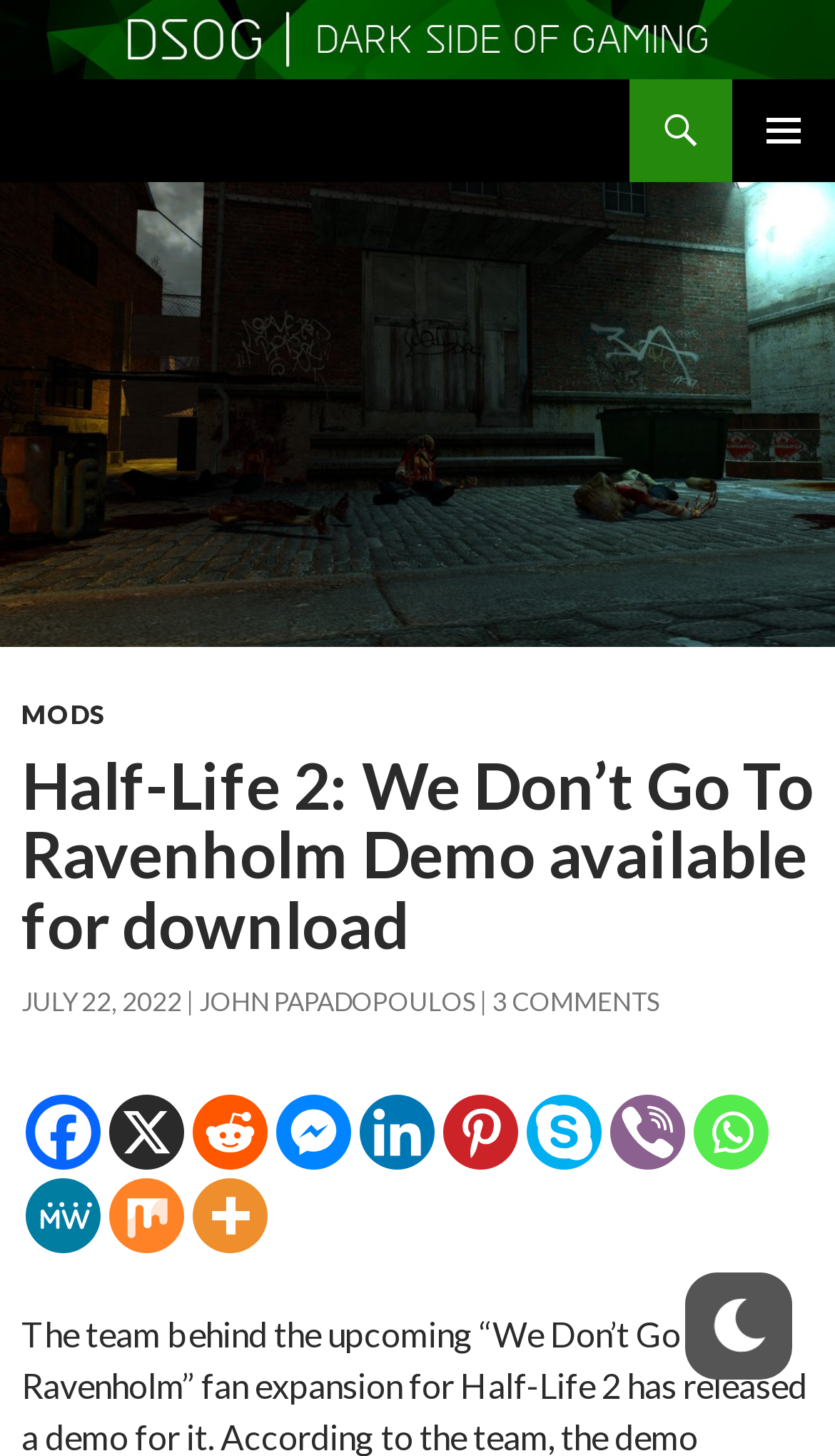Pinpoint the bounding box coordinates of the clickable element to carry out the following instruction: "Read the article about Half-Life 2: We Don't Go To Ravenholm Demo."

[0.026, 0.514, 0.974, 0.659]